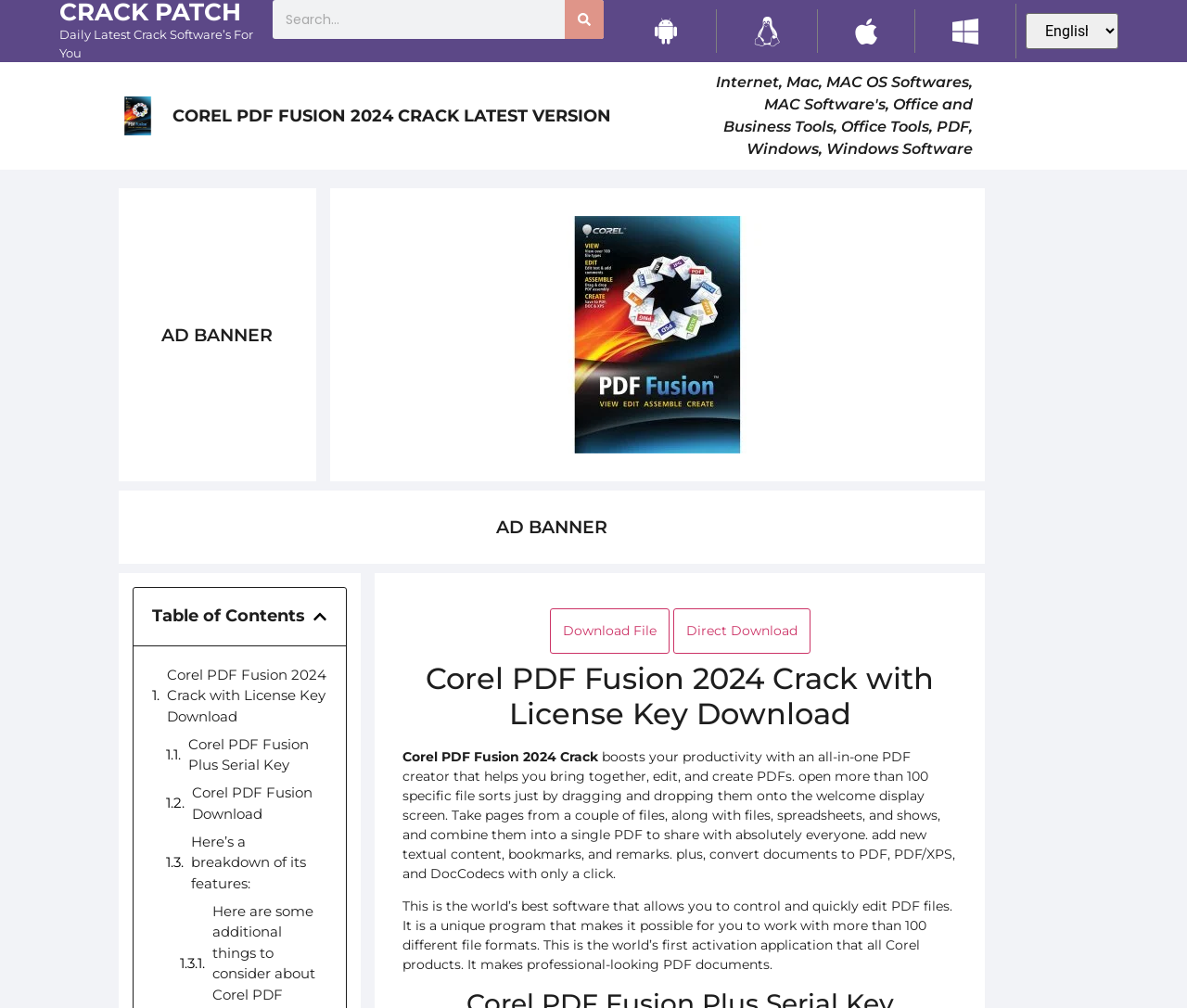Please identify the bounding box coordinates of the element's region that should be clicked to execute the following instruction: "Click on the link 'Budget'". The bounding box coordinates must be four float numbers between 0 and 1, i.e., [left, top, right, bottom].

None